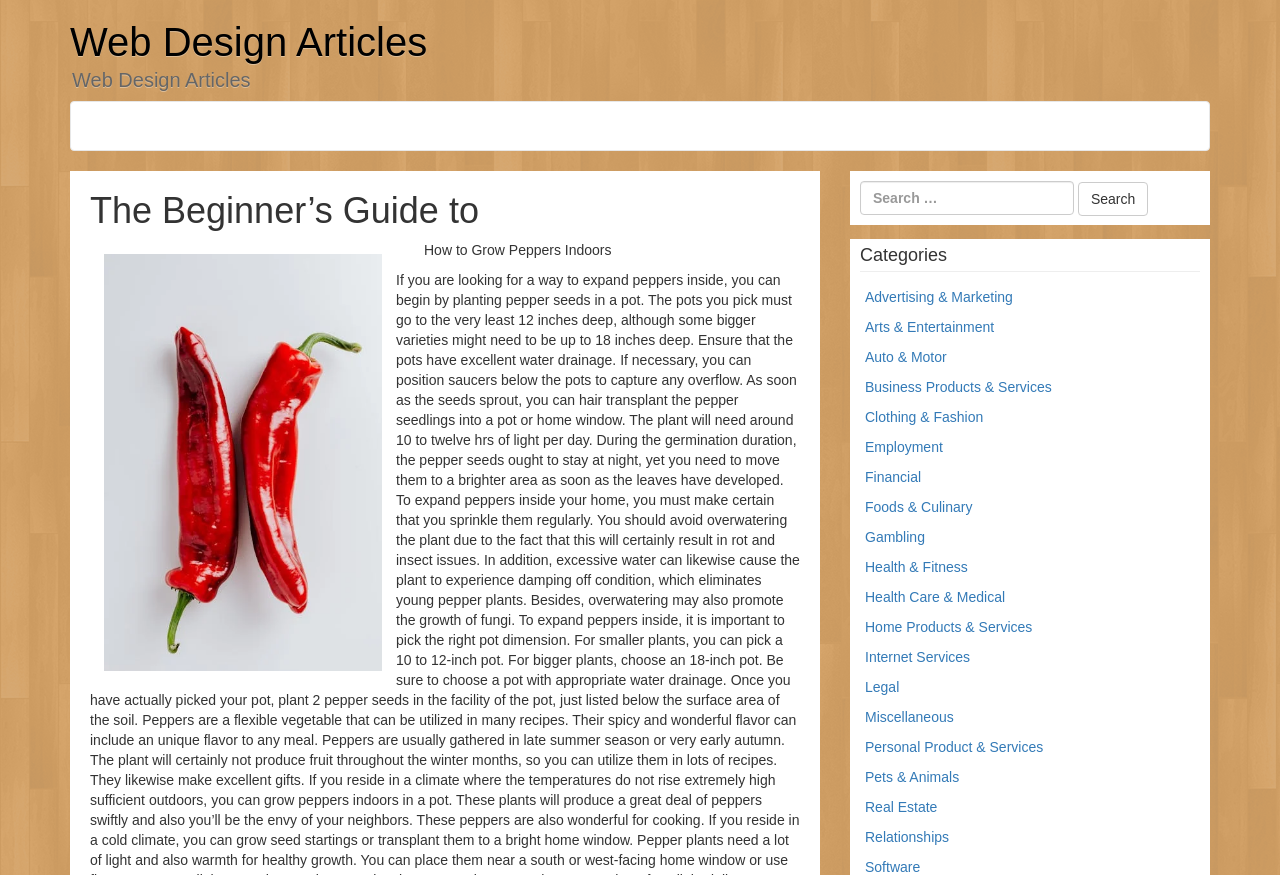Please determine the bounding box coordinates for the UI element described here. Use the format (top-left x, top-left y, bottom-right x, bottom-right y) with values bounded between 0 and 1: Real Estate

[0.676, 0.913, 0.732, 0.931]